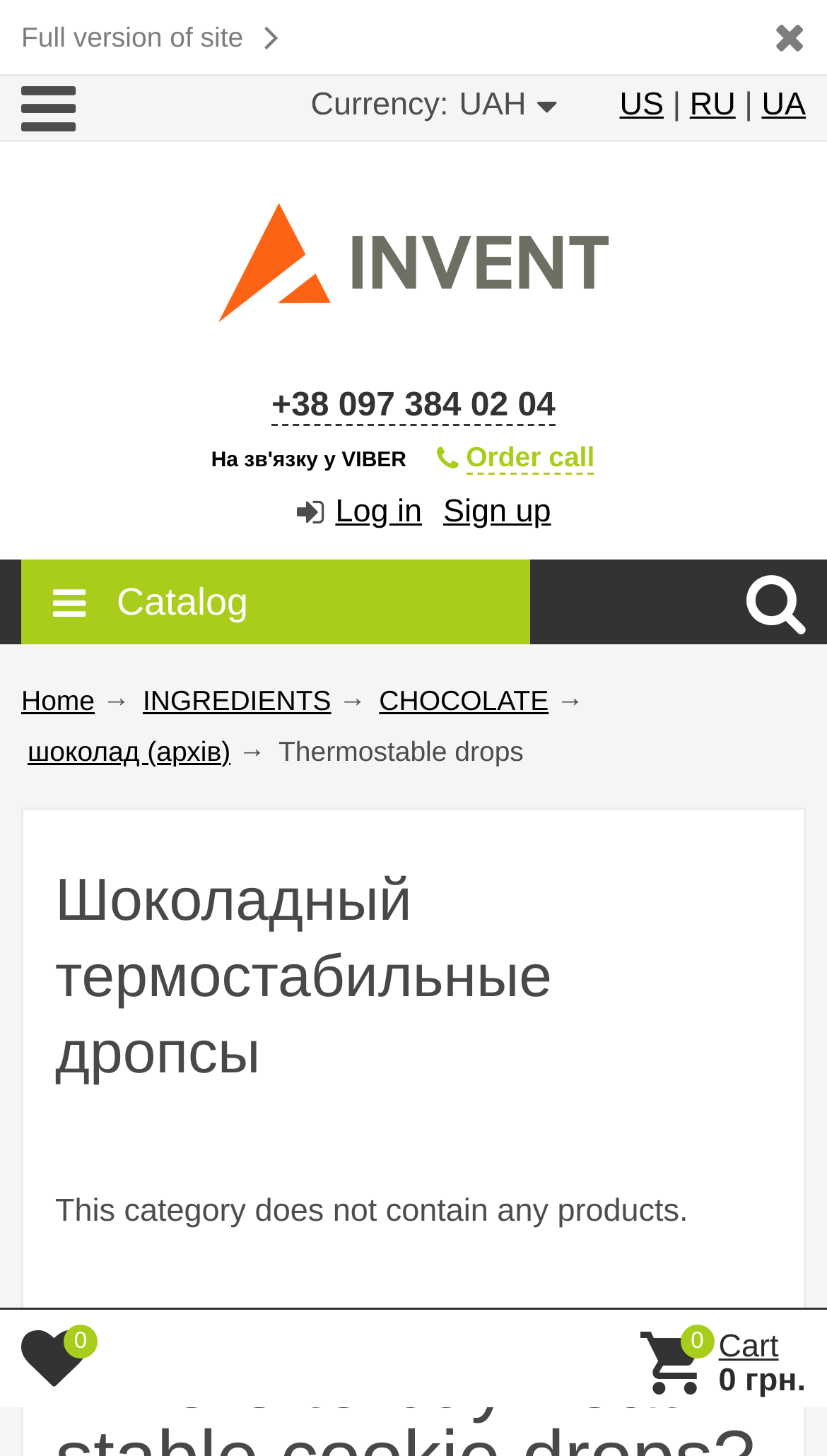From the webpage screenshot, identify the region described by +38 097 384 02 04. Provide the bounding box coordinates as (top-left x, top-left y, bottom-right x, bottom-right y), with each value being a floating point number between 0 and 1.

[0.328, 0.266, 0.672, 0.292]